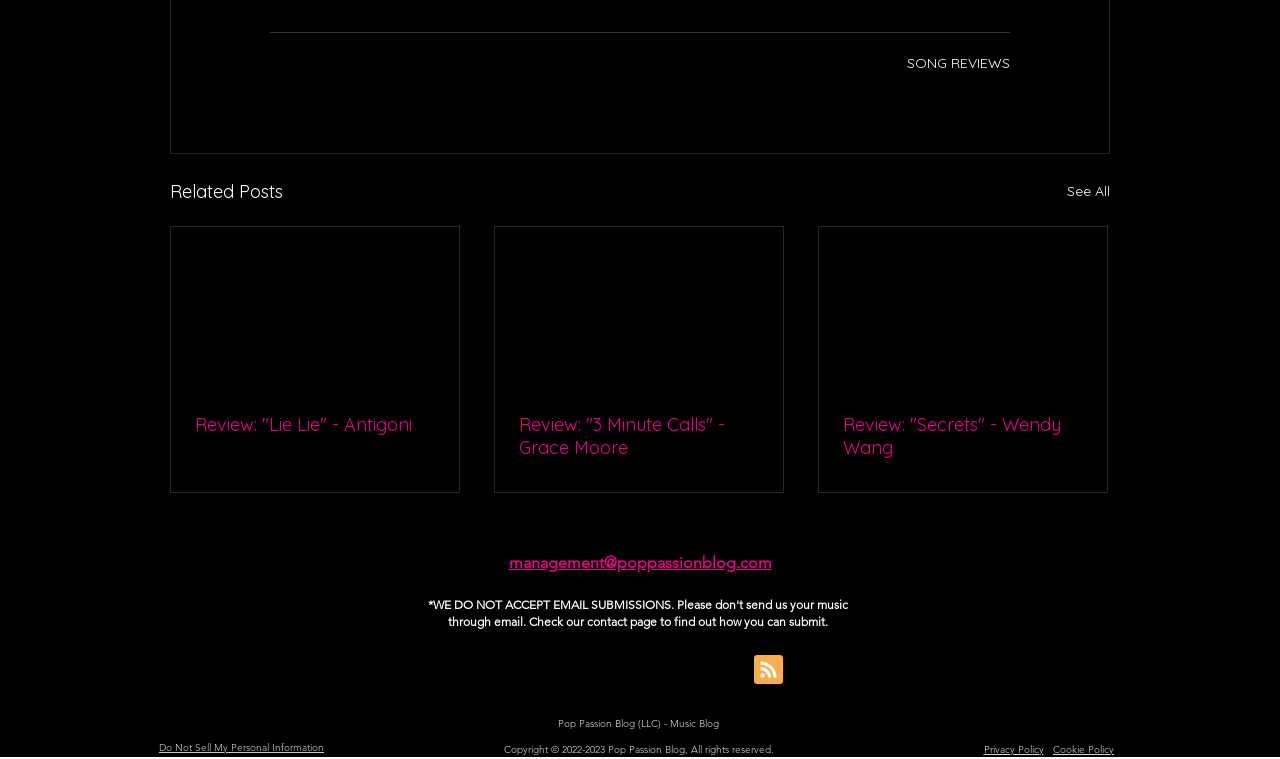Bounding box coordinates should be provided in the format (top-left x, top-left y, bottom-right x, bottom-right y) with all values between 0 and 1. Identify the bounding box for this UI element: aria-label="TikTok"

[0.522, 0.861, 0.549, 0.907]